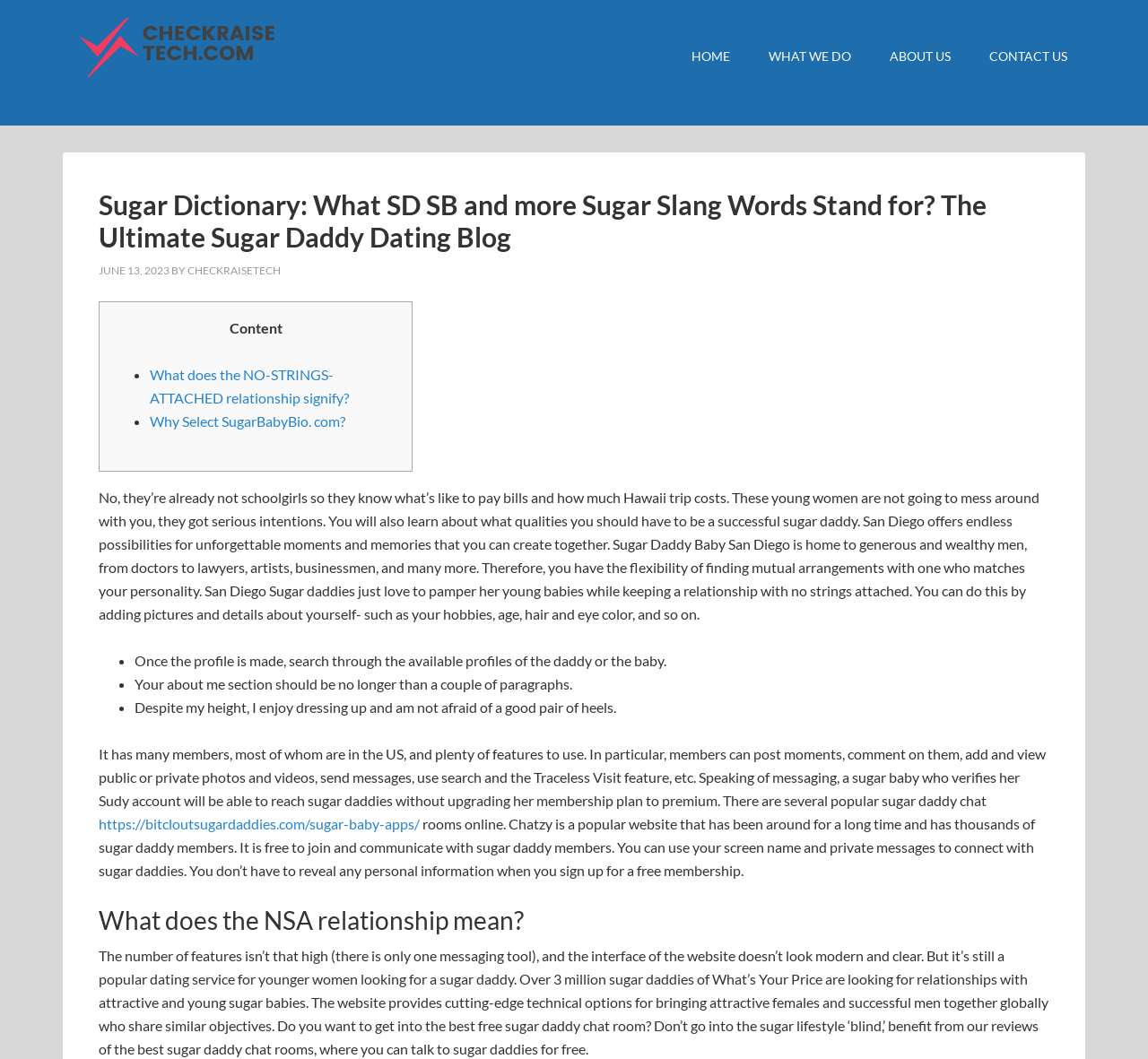Use a single word or phrase to respond to the question:
What is the name of the popular sugar daddy chat room?

Chatzy